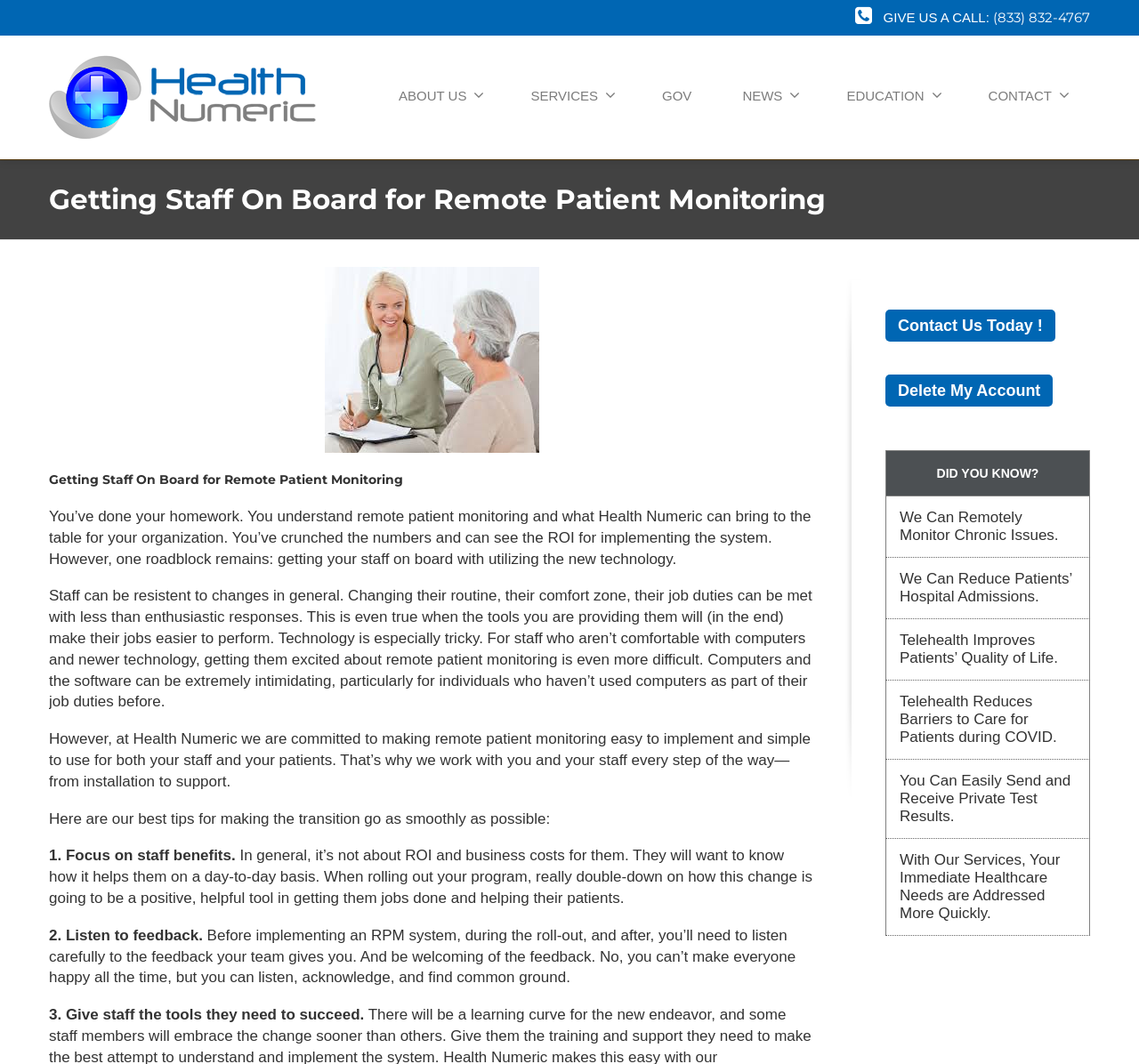Could you please study the image and provide a detailed answer to the question:
What is the main topic of the webpage?

The main topic of the webpage can be inferred from the heading 'Getting Staff On Board for Remote Patient Monitoring' and the content of the webpage, which discusses the implementation of remote patient monitoring systems.